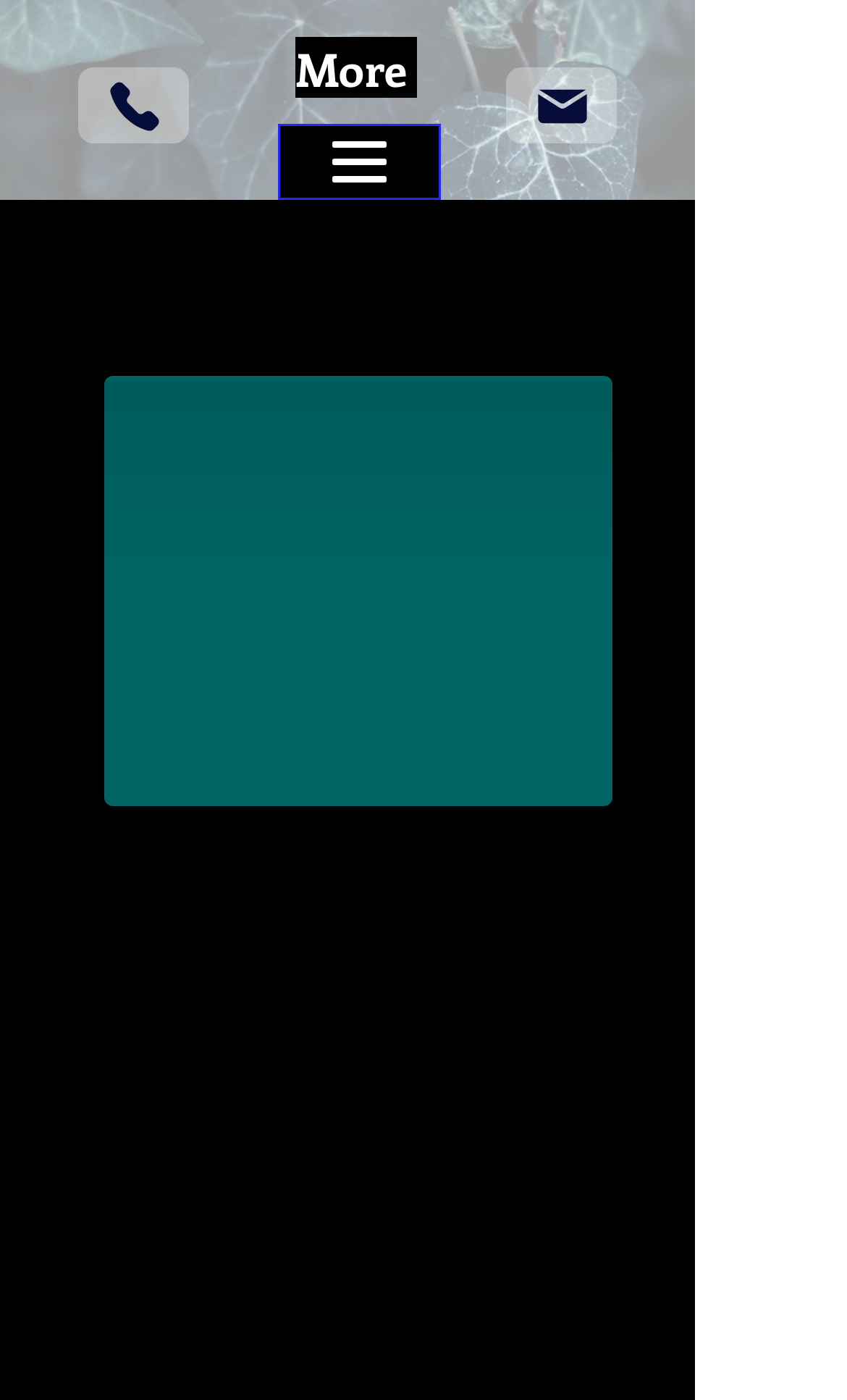What is the name of the founder of Blading Boutique?
From the details in the image, answer the question comprehensively.

Based on the text 'Bladed Boutique was founded by Kylie Kalishek,' on the webpage, we can infer that Kylie Kalishek is the founder of Blading Boutique.